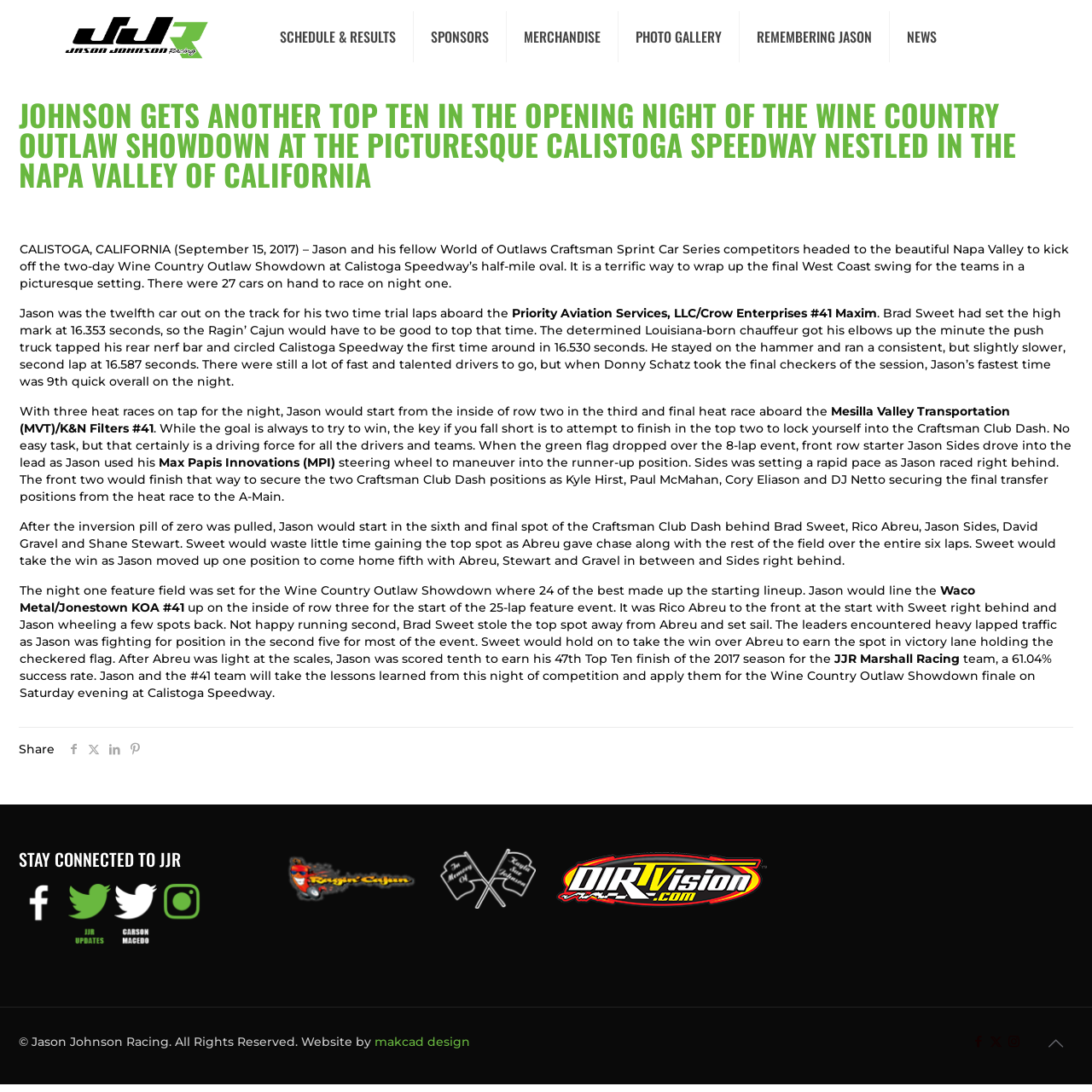What is the name of the sponsor mentioned in the article?
Please utilize the information in the image to give a detailed response to the question.

The name of the sponsor can be found in the article, which mentions 'the Priority Aviation Services, LLC/Crow Enterprises #41 Maxim'.